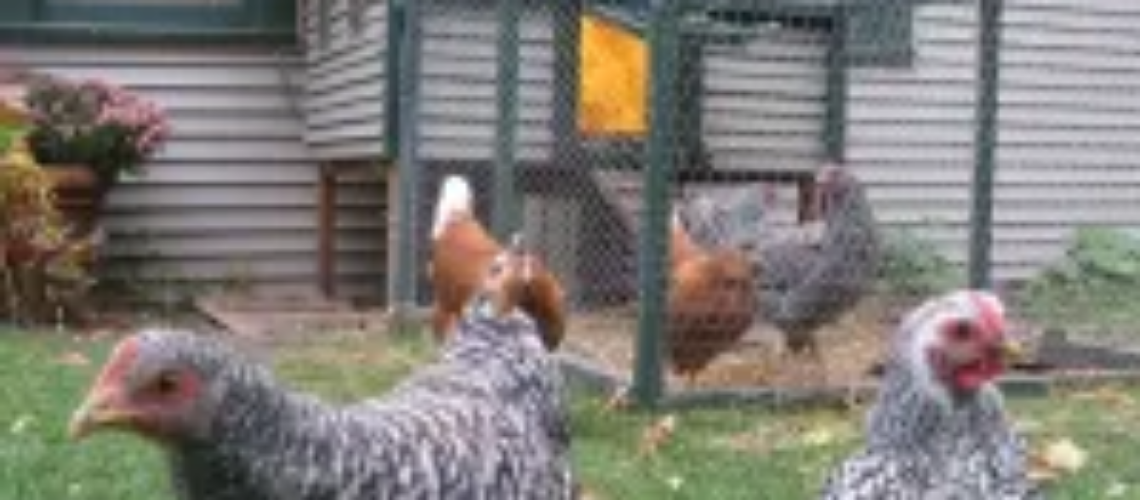What is the color of the comb on one of the chickens?
From the screenshot, supply a one-word or short-phrase answer.

Bright red